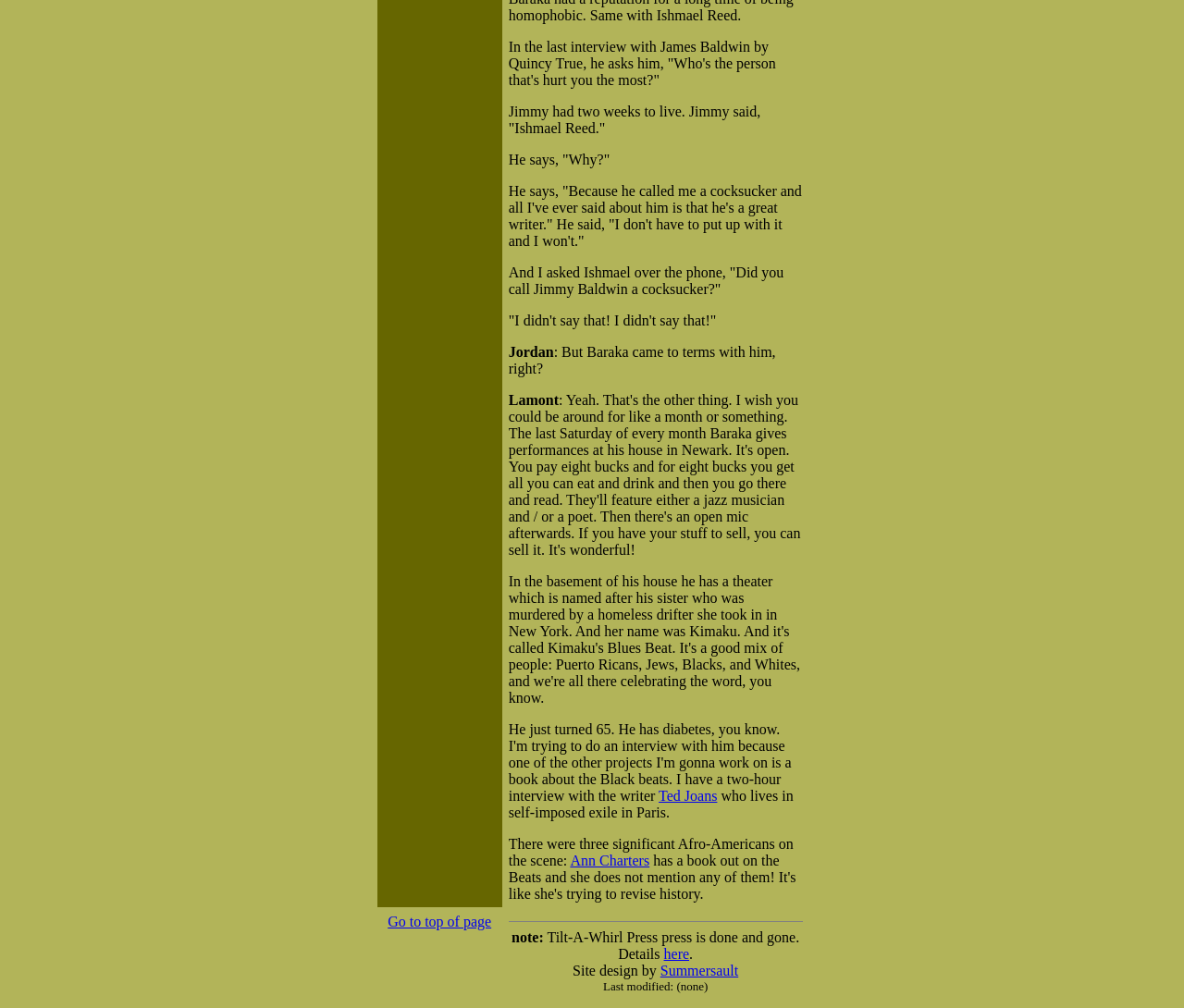Who are the three significant Afro-Americans mentioned?
Could you answer the question with a detailed and thorough explanation?

The webpage mentions that there were three significant Afro-Americans on the scene, but it does not specify their names. It only mentions Ted Joans and Ann Charters as two of them.